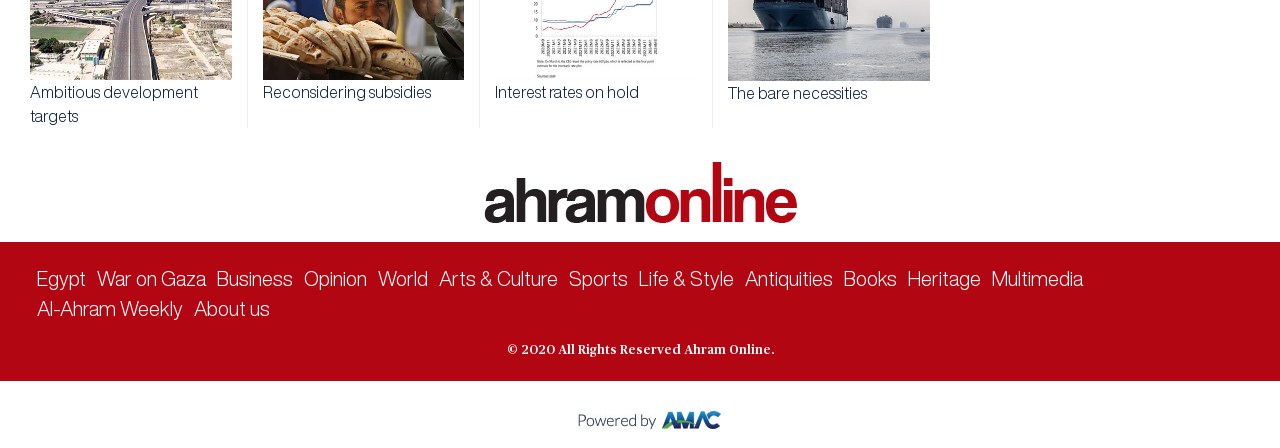Answer succinctly with a single word or phrase:
How many categories are listed in the footer?

11